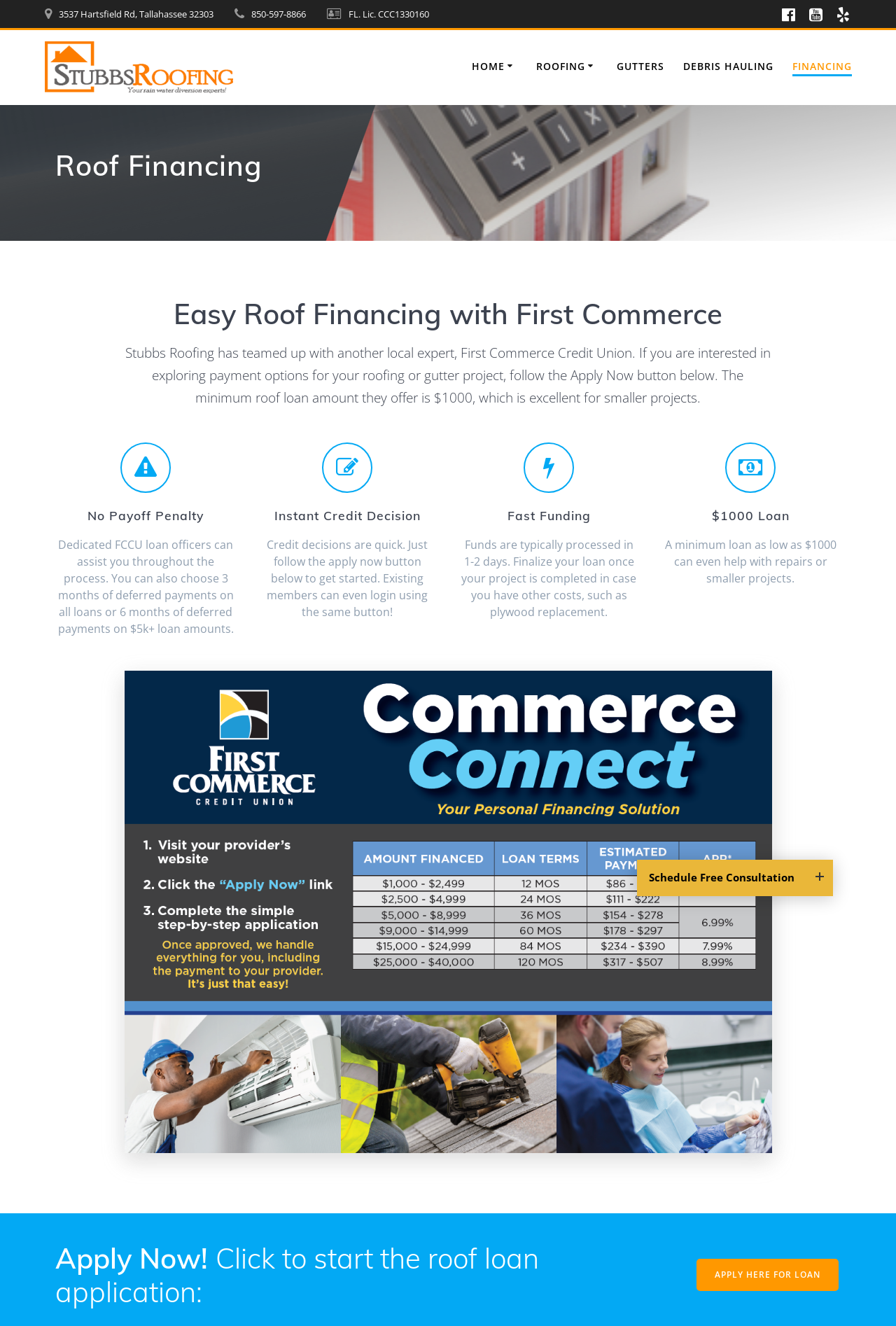Provide the bounding box coordinates for the specified HTML element described in this description: "Roof Tarping". The coordinates should be four float numbers ranging from 0 to 1, in the format [left, top, right, bottom].

[0.598, 0.108, 0.755, 0.129]